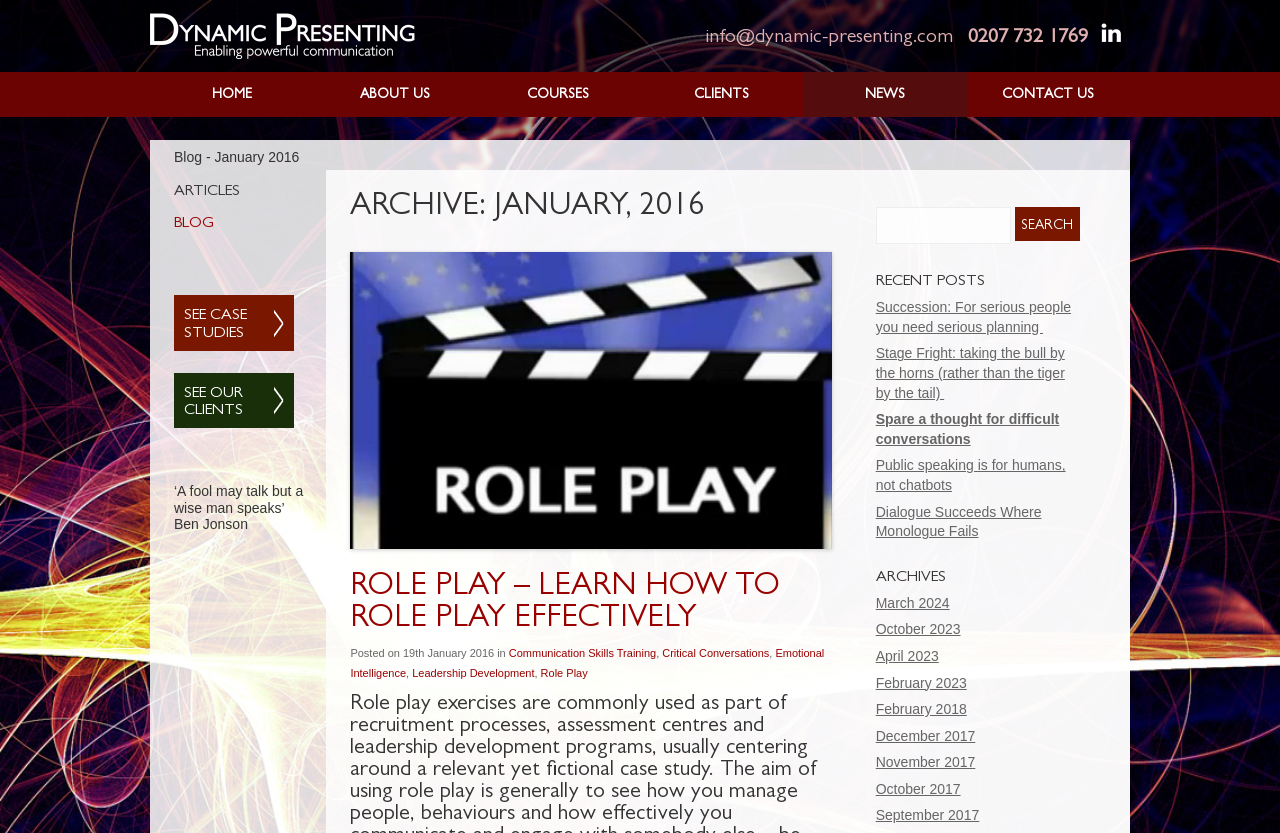Please determine the bounding box coordinates of the section I need to click to accomplish this instruction: "View the 'ARCHIVE: JANUARY, 2016' section".

[0.274, 0.231, 0.65, 0.269]